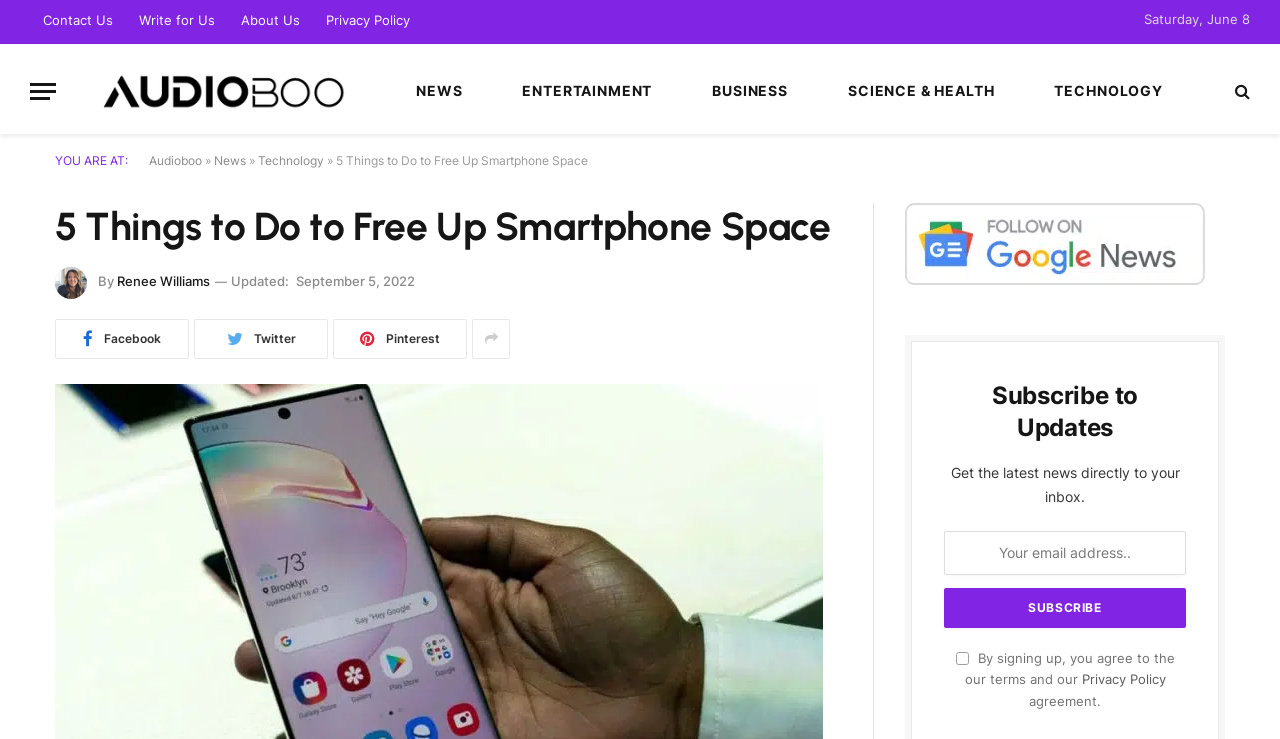Determine the bounding box coordinates for the UI element matching this description: "name="EMAIL" placeholder="Your email address.."".

[0.737, 0.718, 0.927, 0.778]